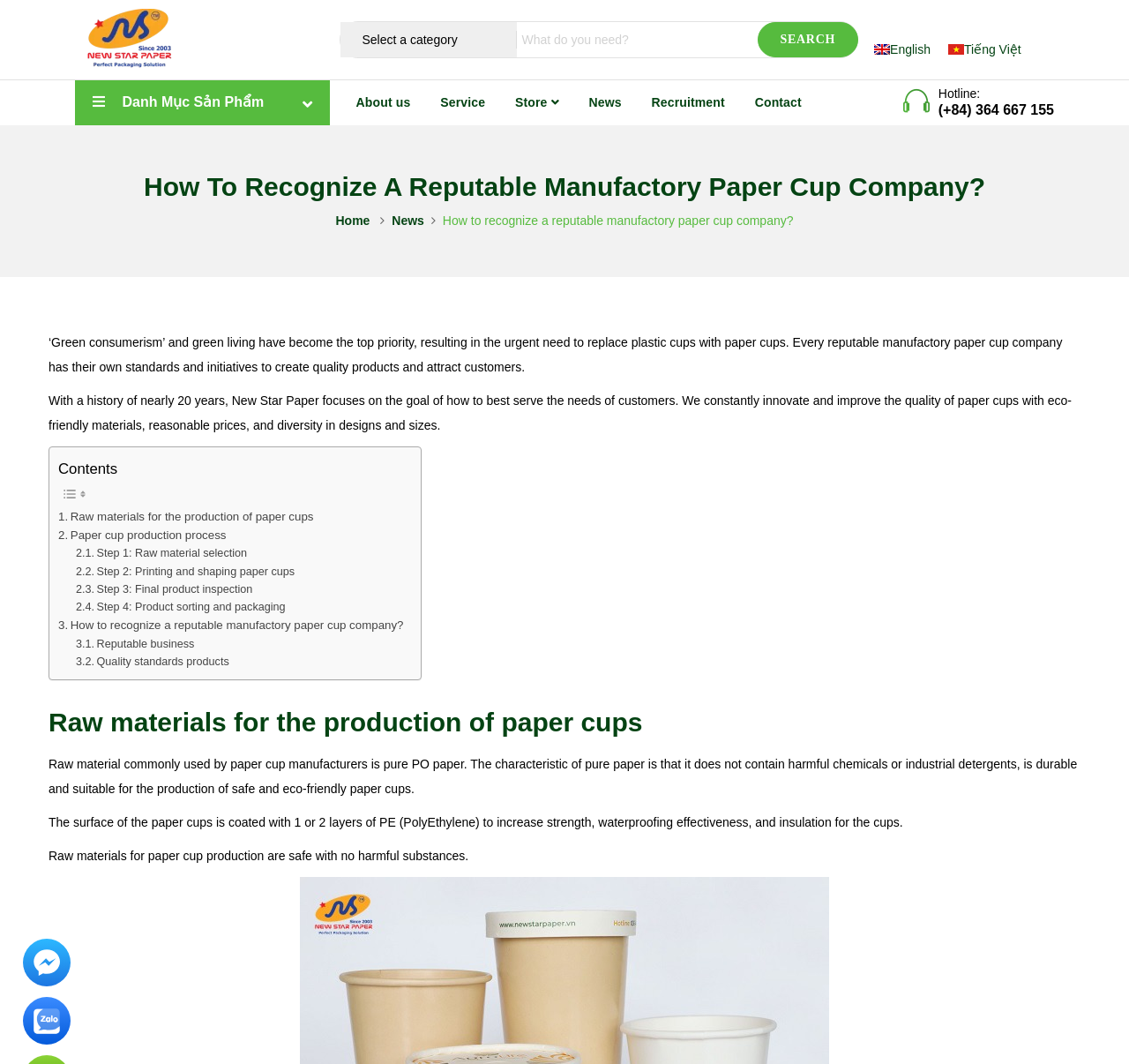Identify and provide the bounding box coordinates of the UI element described: "alt="logo-newstar-v2-256" title="logo-newstar-v2-256"". The coordinates should be formatted as [left, top, right, bottom], with each number being a float between 0 and 1.

[0.066, 0.03, 0.166, 0.043]